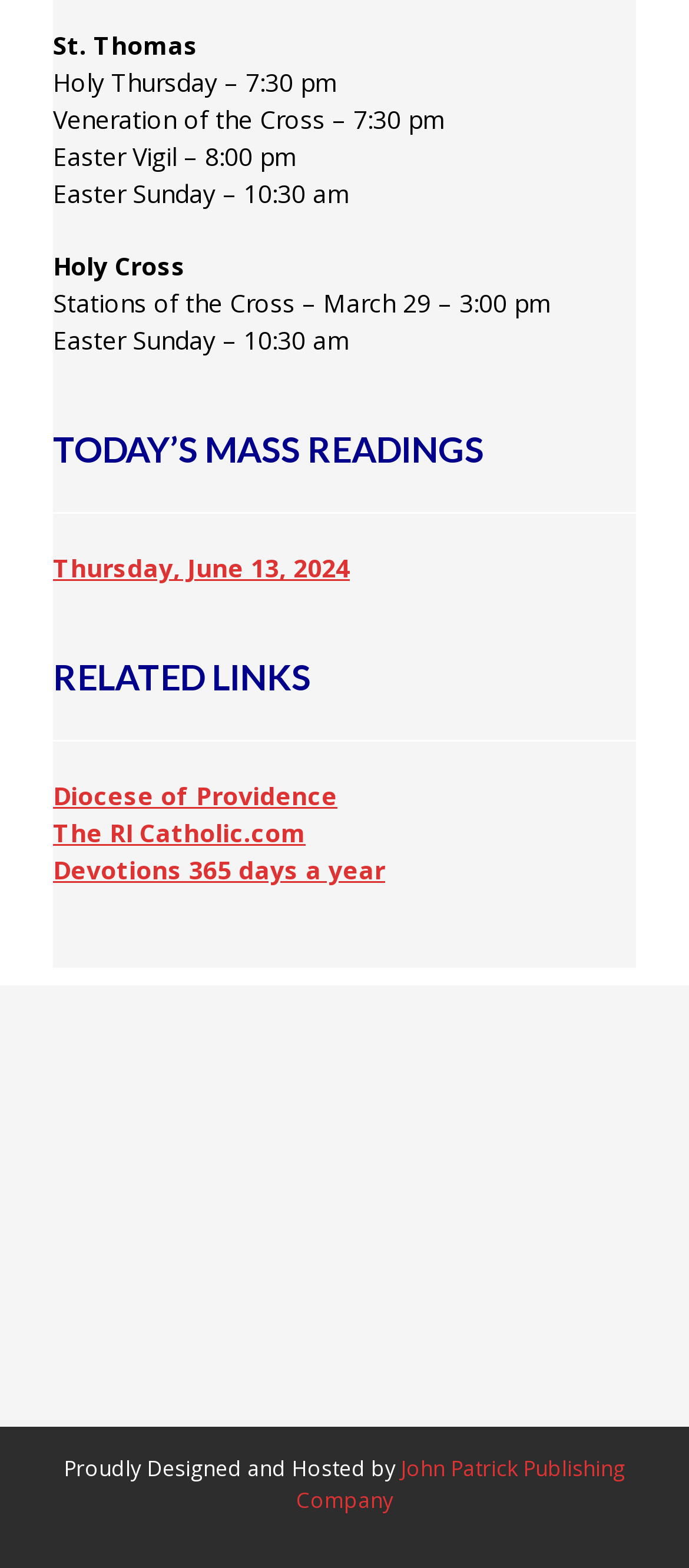Give a one-word or short phrase answer to the question: 
What is the name of the first church mentioned?

St. Thomas